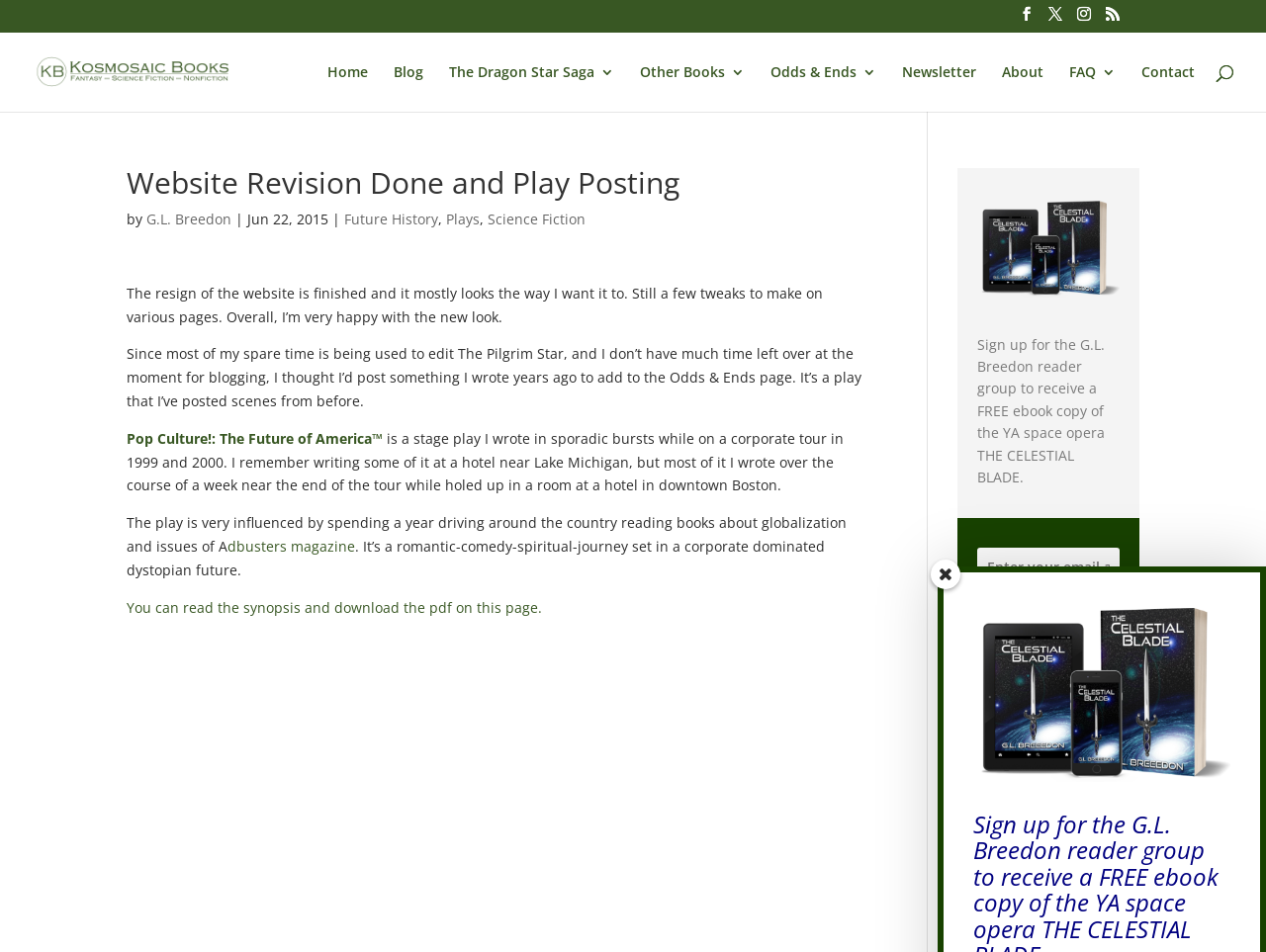Predict the bounding box coordinates for the UI element described as: "Science Fiction". The coordinates should be four float numbers between 0 and 1, presented as [left, top, right, bottom].

[0.385, 0.22, 0.462, 0.24]